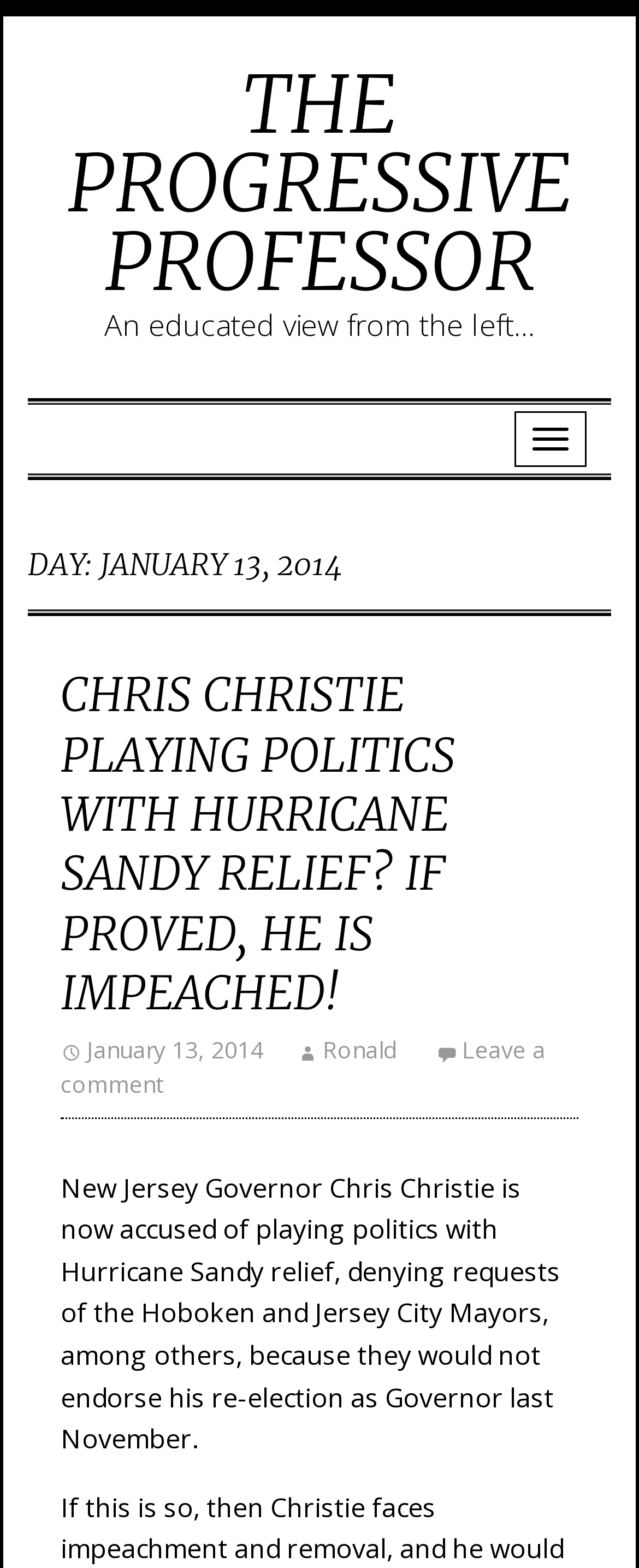What is the author's opinion about Chris Christie?
From the screenshot, supply a one-word or short-phrase answer.

Negative